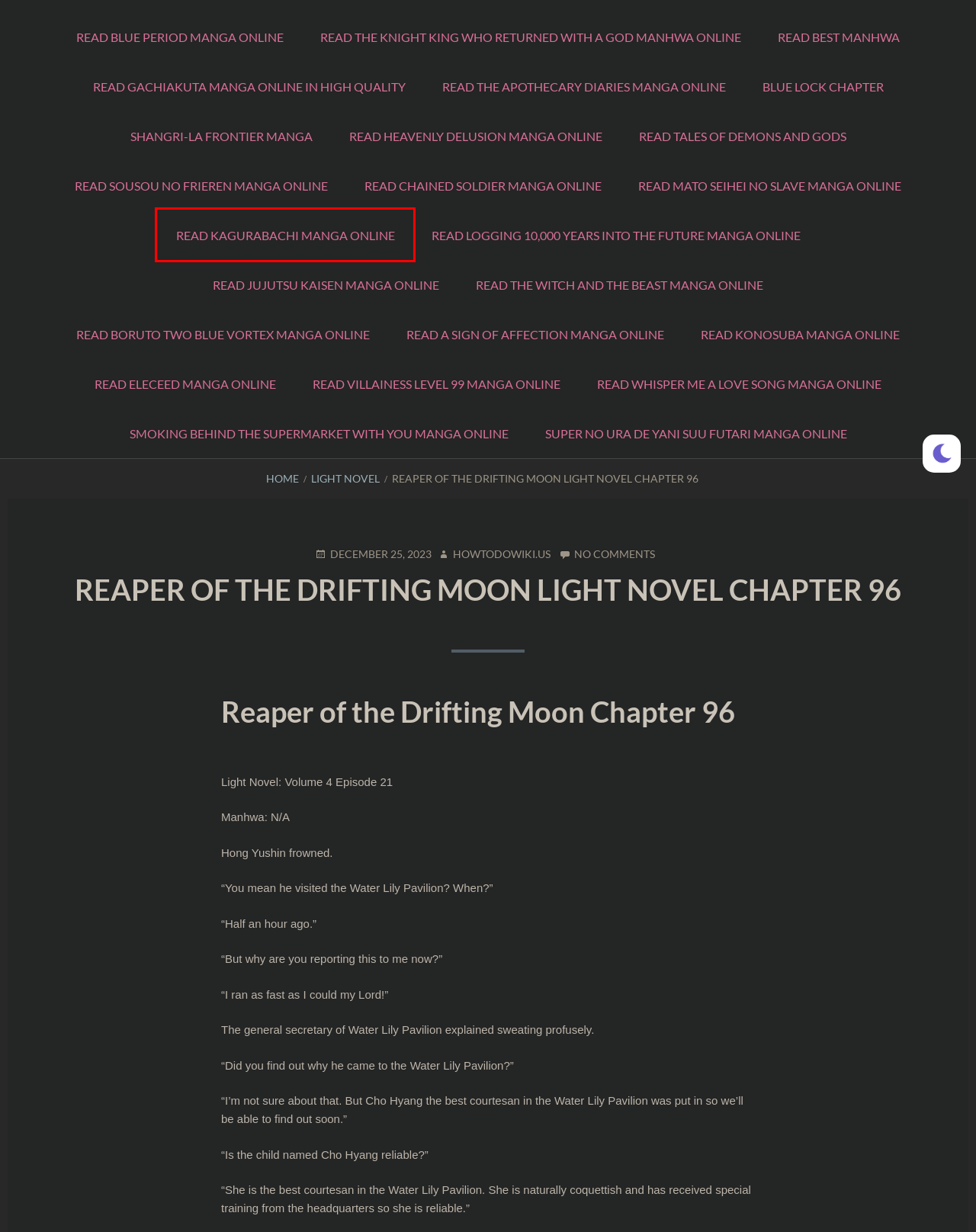You have a screenshot of a webpage with a red rectangle bounding box. Identify the best webpage description that corresponds to the new webpage after clicking the element within the red bounding box. Here are the candidates:
A. Read Reaper of the Drifting Moon Light Novel in English
B. Read Best Manhwa
C. Read Kagurabachi Manga Online
D. Whisper Me A Love Song Manga Online
E. Reaper of the Drifting Moon Manga Online
F. Read Frieren Manga Online
G. Bones Manga Online
H. The Breaker 3 Eternal Force – Read The Breaker 3 Eternal Force Manga Online

C